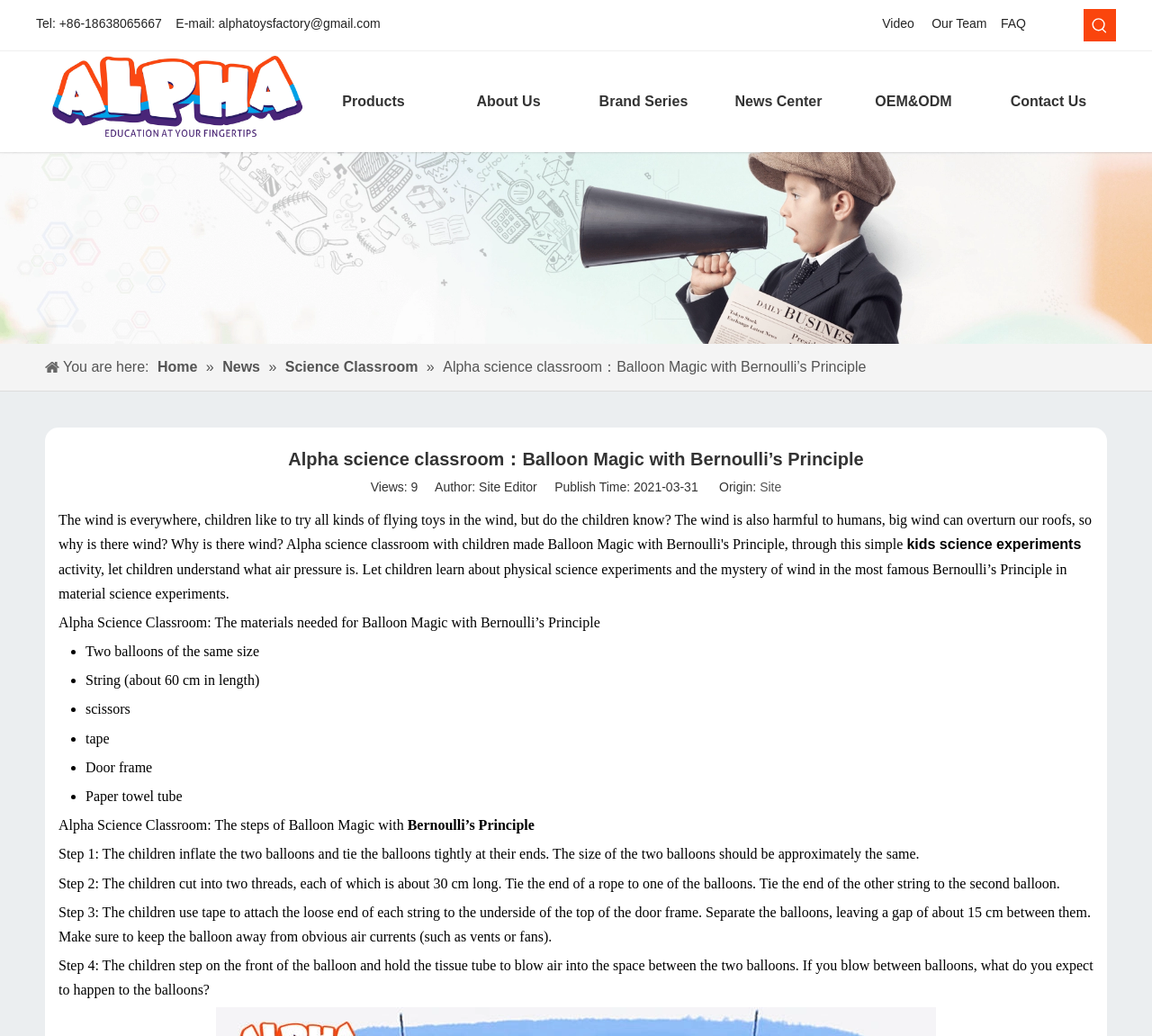Determine the bounding box coordinates for the area that needs to be clicked to fulfill this task: "Click the 'Contact Us' link". The coordinates must be given as four float numbers between 0 and 1, i.e., [left, top, right, bottom].

[0.852, 0.076, 0.969, 0.121]